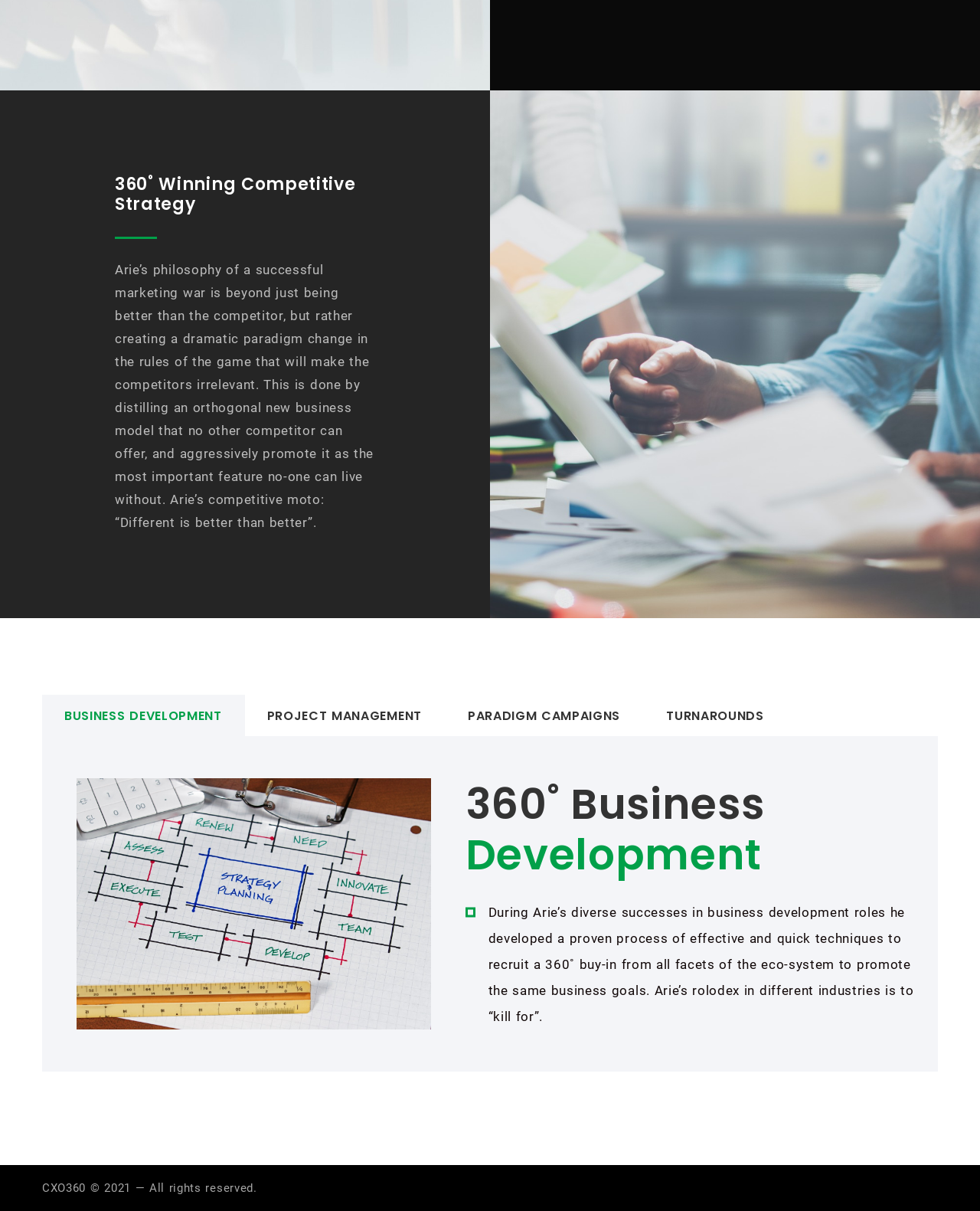What is Arie's competitive motto?
Using the image as a reference, deliver a detailed and thorough answer to the question.

I found this answer by reading the StaticText element that describes Arie's philosophy of a successful marketing war, which mentions his competitive motto as 'Different is better than better'.